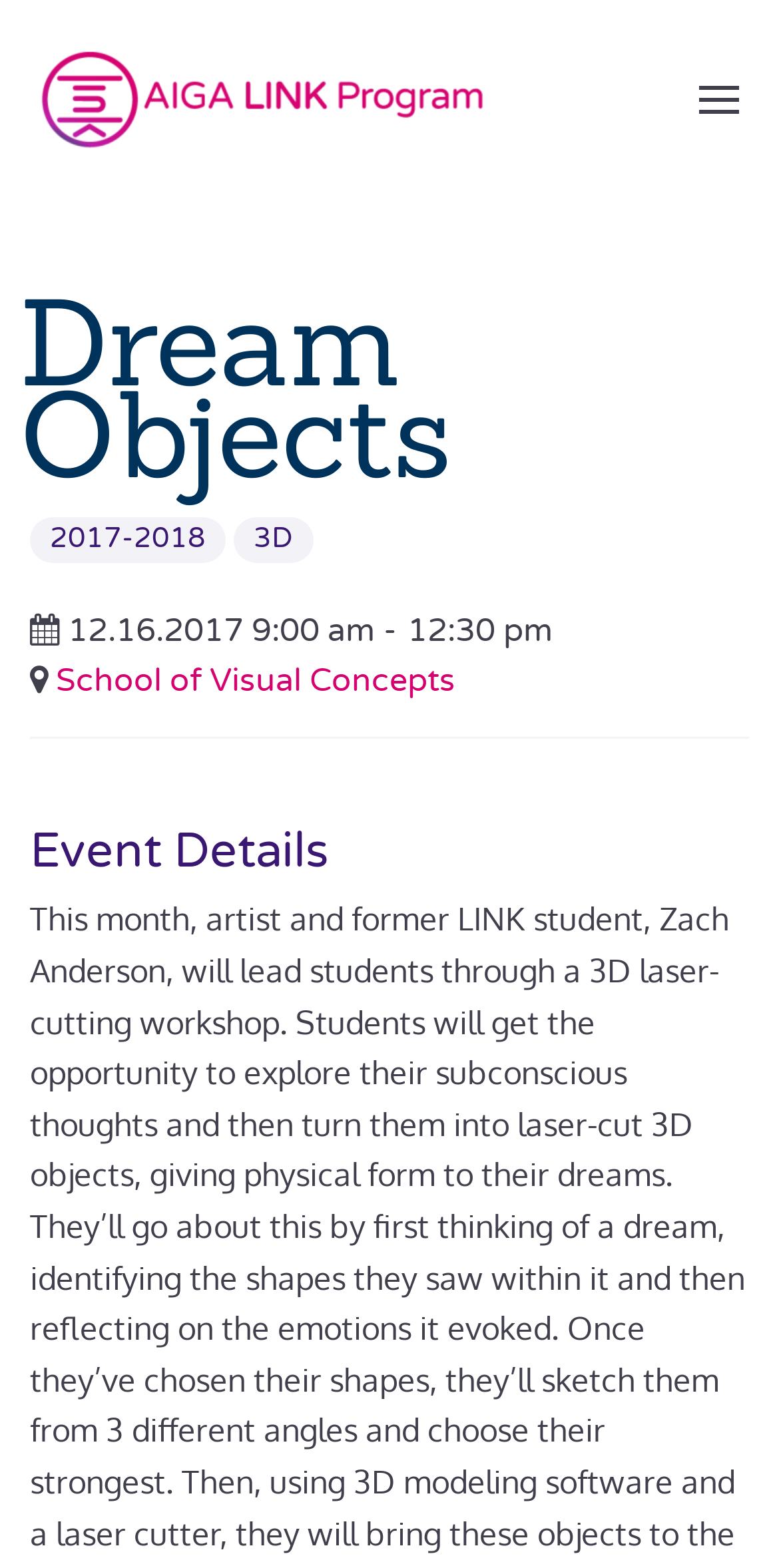What is the name of the program?
Please ensure your answer is as detailed and informative as possible.

The name of the program can be found in the link element with the text 'The LINK Program' at the top of the webpage, which is also accompanied by an image with the same text.